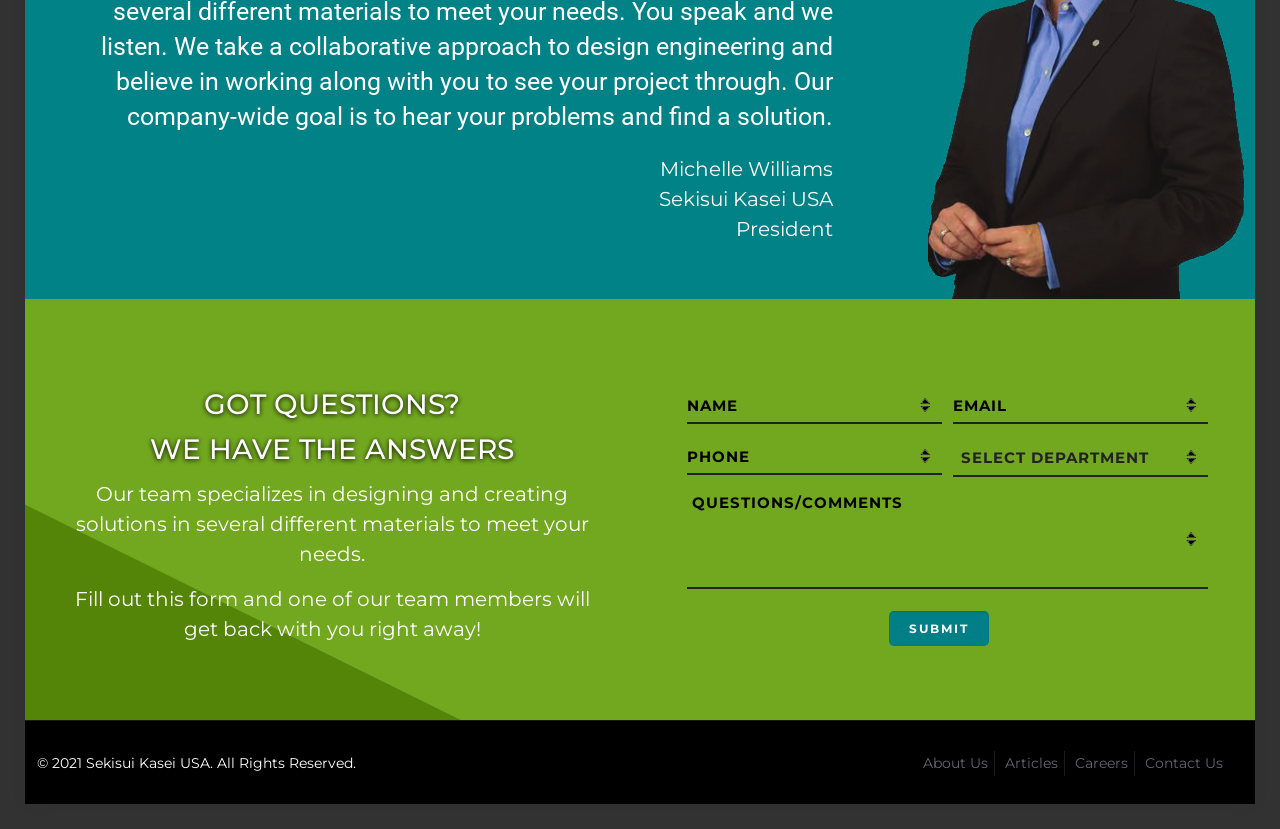Identify the bounding box coordinates of the part that should be clicked to carry out this instruction: "Enter your email address".

[0.744, 0.469, 0.943, 0.511]